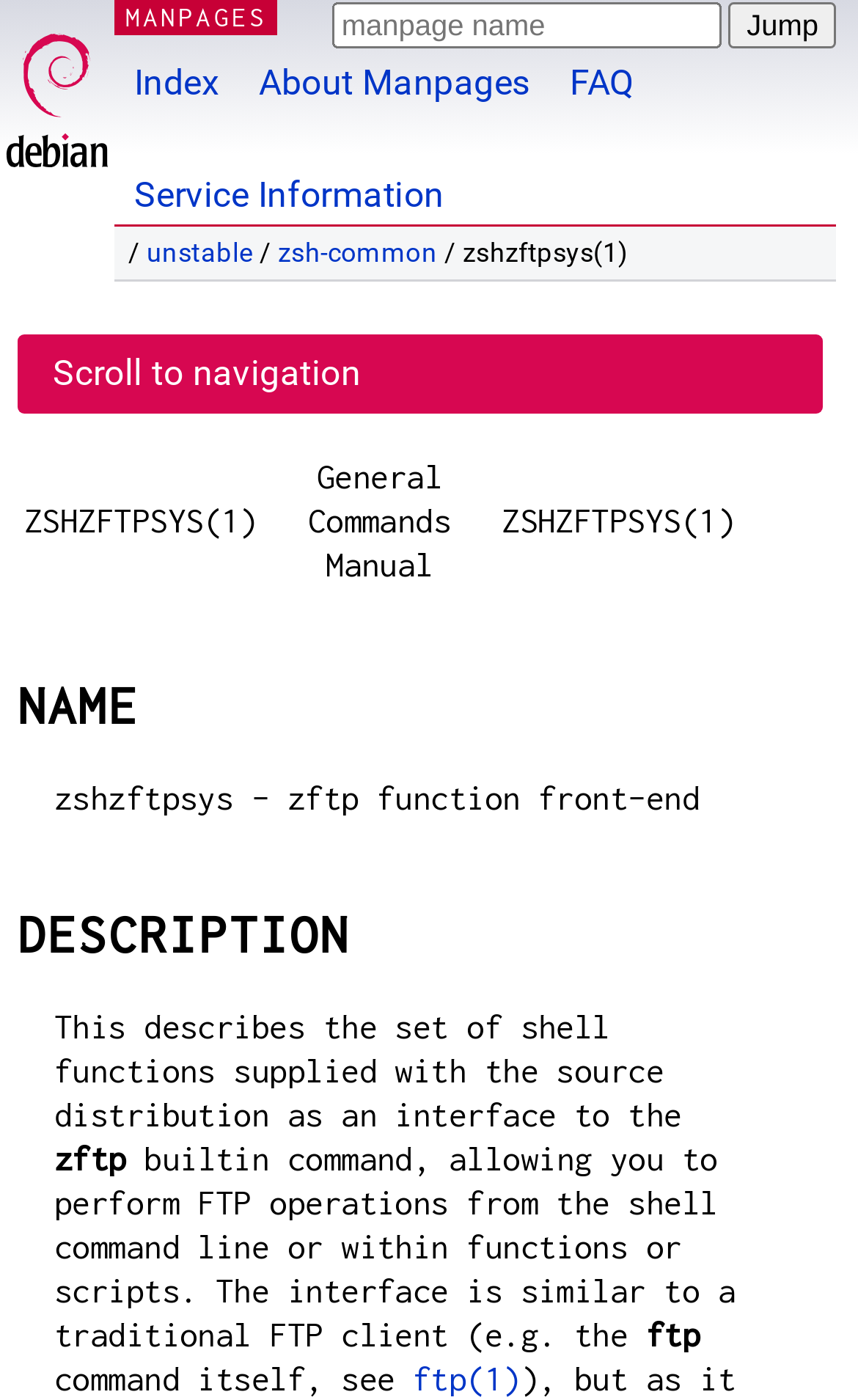Please identify the coordinates of the bounding box that should be clicked to fulfill this instruction: "Jump to the manpage".

[0.85, 0.002, 0.974, 0.035]